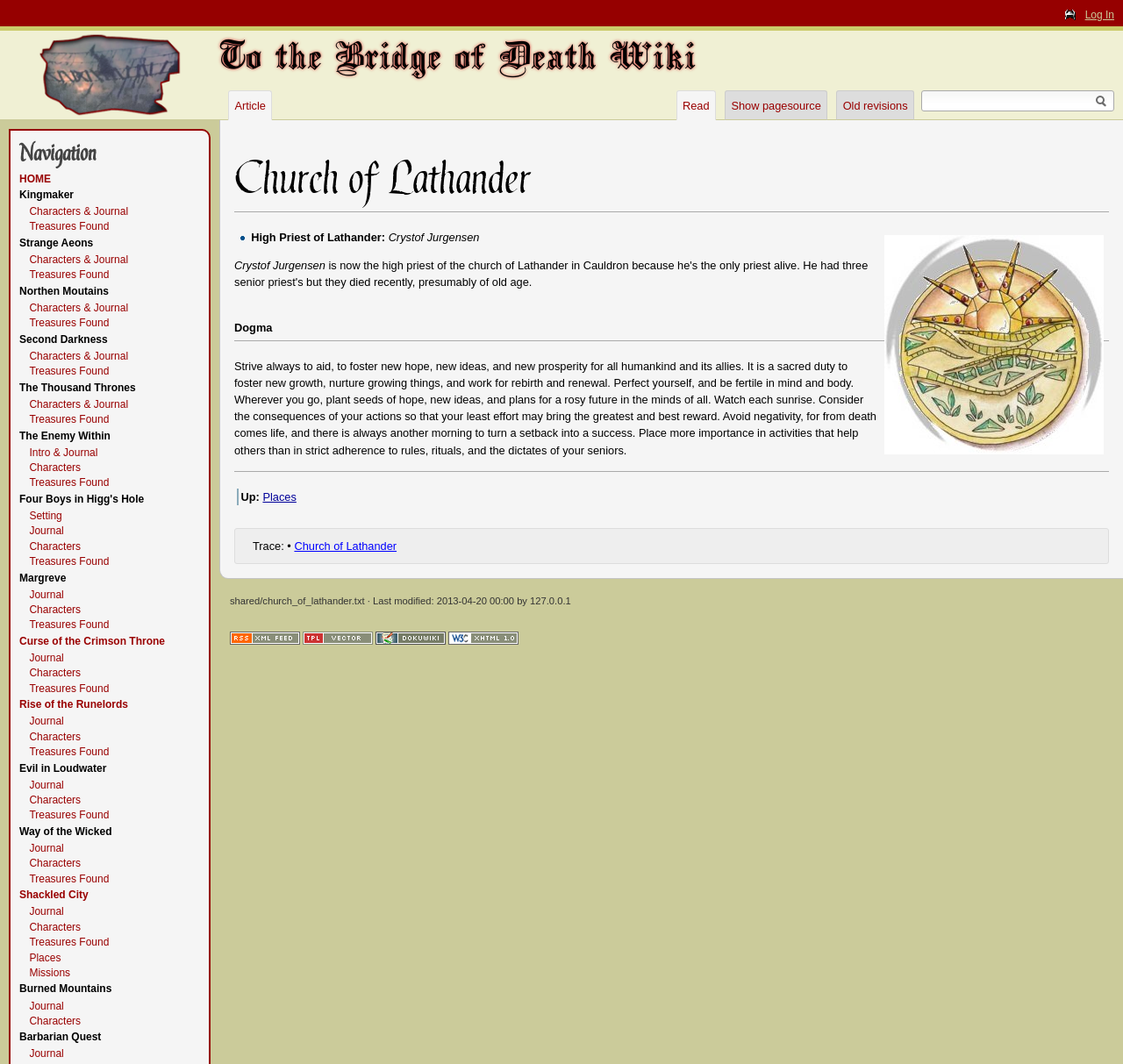How many links are there in the 'Navigation' section?
Could you answer the question in a detailed manner, providing as much information as possible?

I counted the number of links in the 'Navigation' section by looking at the list of links starting from 'HOME' and ending at 'Setting'.